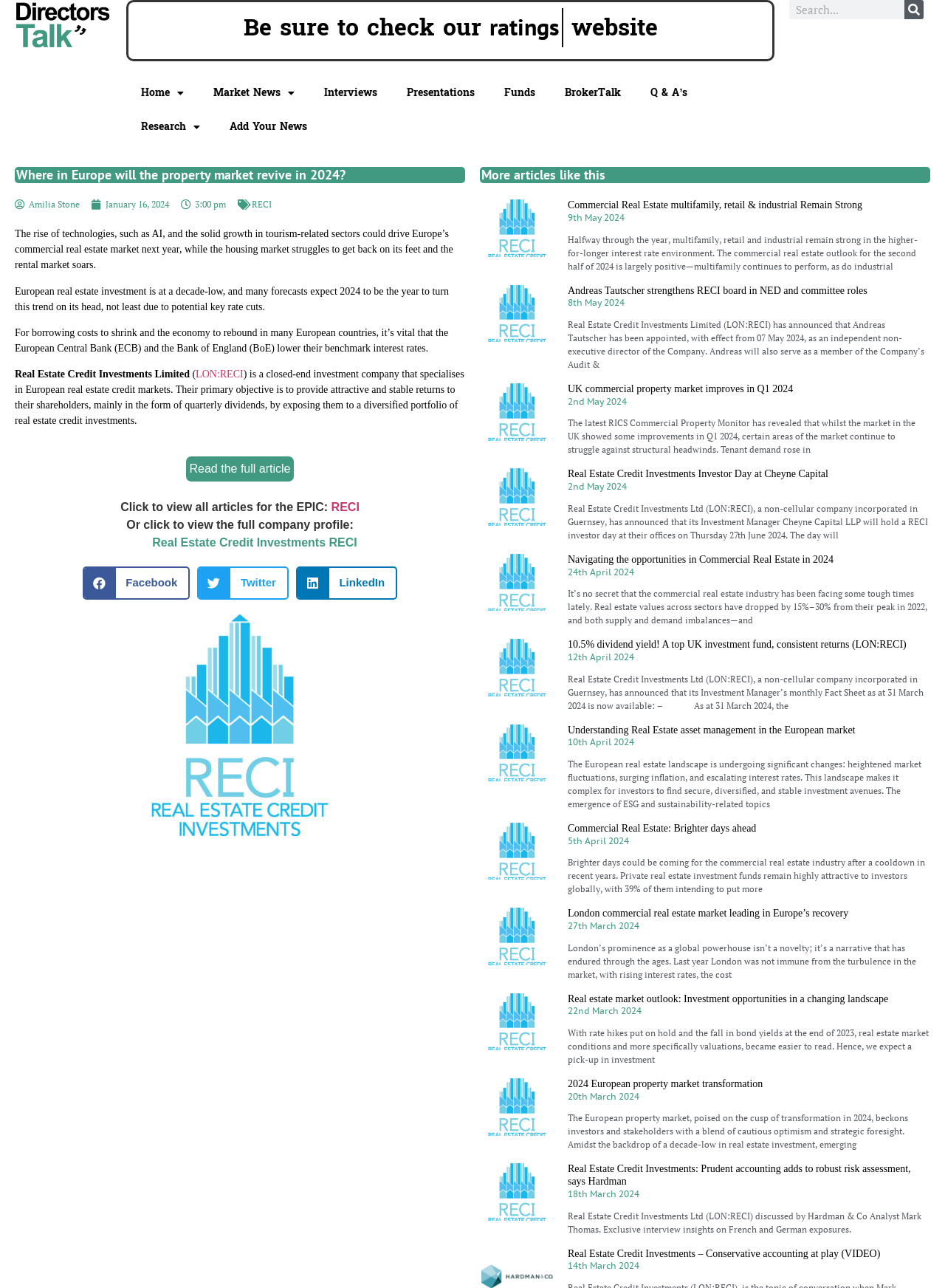Identify the bounding box coordinates necessary to click and complete the given instruction: "Follow Evolvify on social media".

None